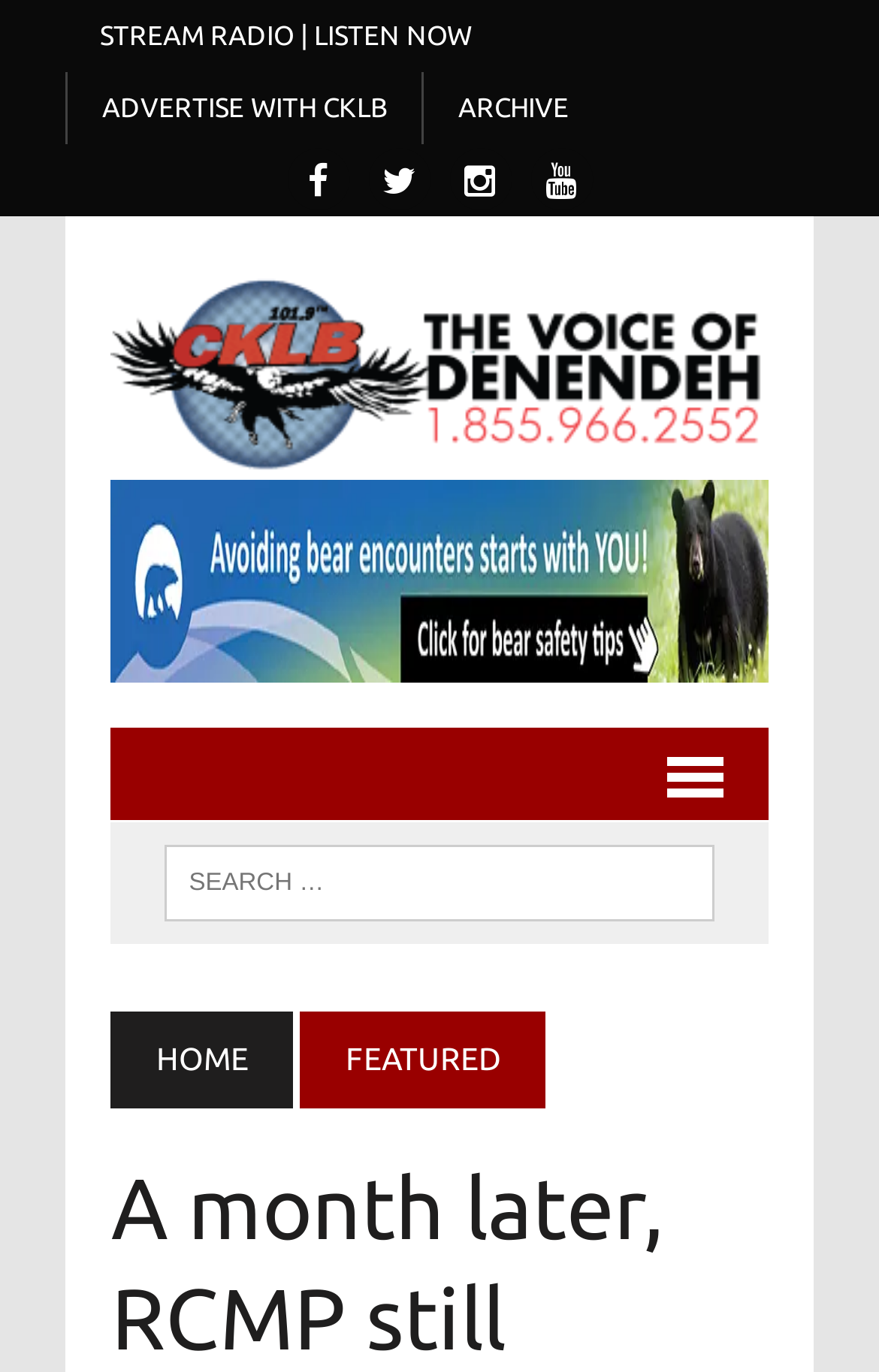Provide a thorough description of the webpage's content and layout.

The webpage appears to be a news article page from CKLB Radio. At the top, there are several links, including "STREAM RADIO | LISTEN NOW", "ADVERTISE WITH CKLB", and "ARCHIVE", which are positioned horizontally across the page. Below these links, there are social media icons for Facebook, Instagram, and YouTube.

The CKLB Radio logo is displayed prominently in the top-left section of the page, with a link to the radio station's homepage. Below the logo, there is a complementary section that takes up most of the width of the page, containing a link to an unknown destination.

On the right side of the page, there is a menu link with a popup, and below it, a search bar with a label "SEARCH FOR:". The search bar is positioned near the bottom of the page.

The main content of the page appears to be a news article, with a title "A month later, RCMP still looking for driver in deadly car crash near Behchokǫ̀". The article is likely to be about a car crash that occurred a month ago, and the police are still searching for the suspected driver, Steven Theriau.

There are also several navigation links at the bottom of the page, including "HOME" and "FEATURED", which are positioned horizontally across the page.